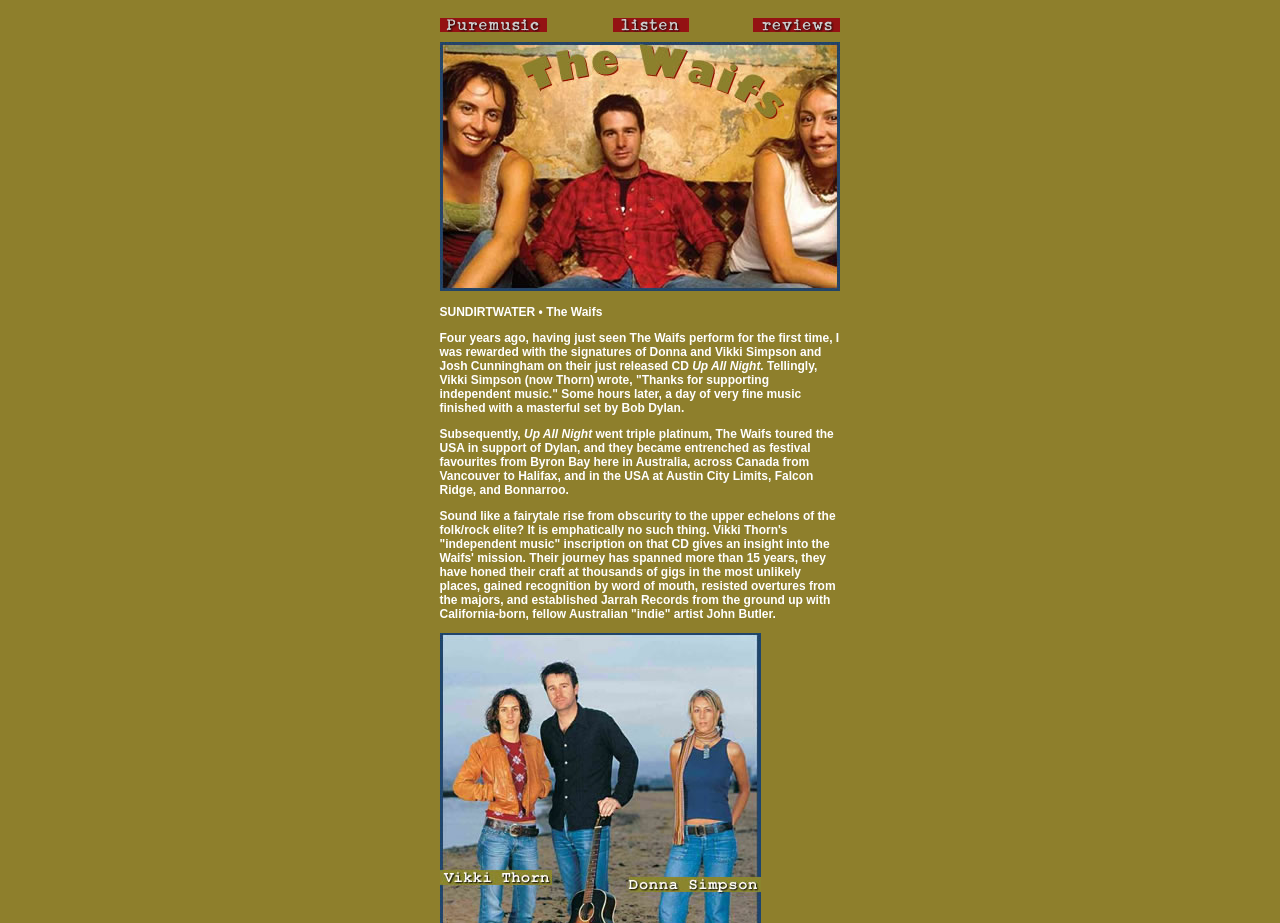Analyze the image and give a detailed response to the question:
What is the purpose of the images in the navigation table?

The images in the navigation table are likely icons or graphics associated with each navigation option, as they are contained within the link elements and have the same text as the links.